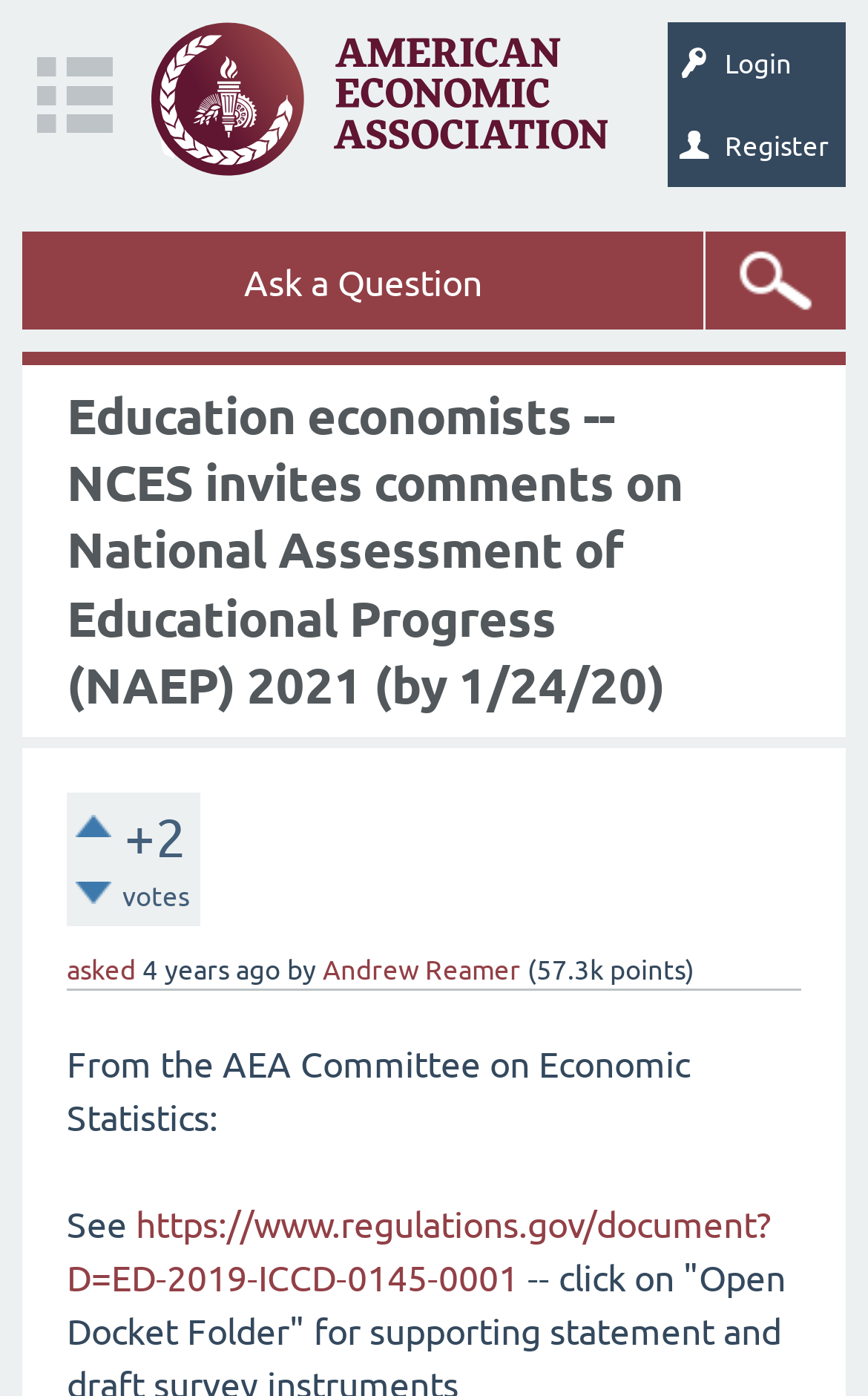Find the coordinates for the bounding box of the element with this description: "title="Economics Forum"".

[0.173, 0.016, 0.7, 0.126]